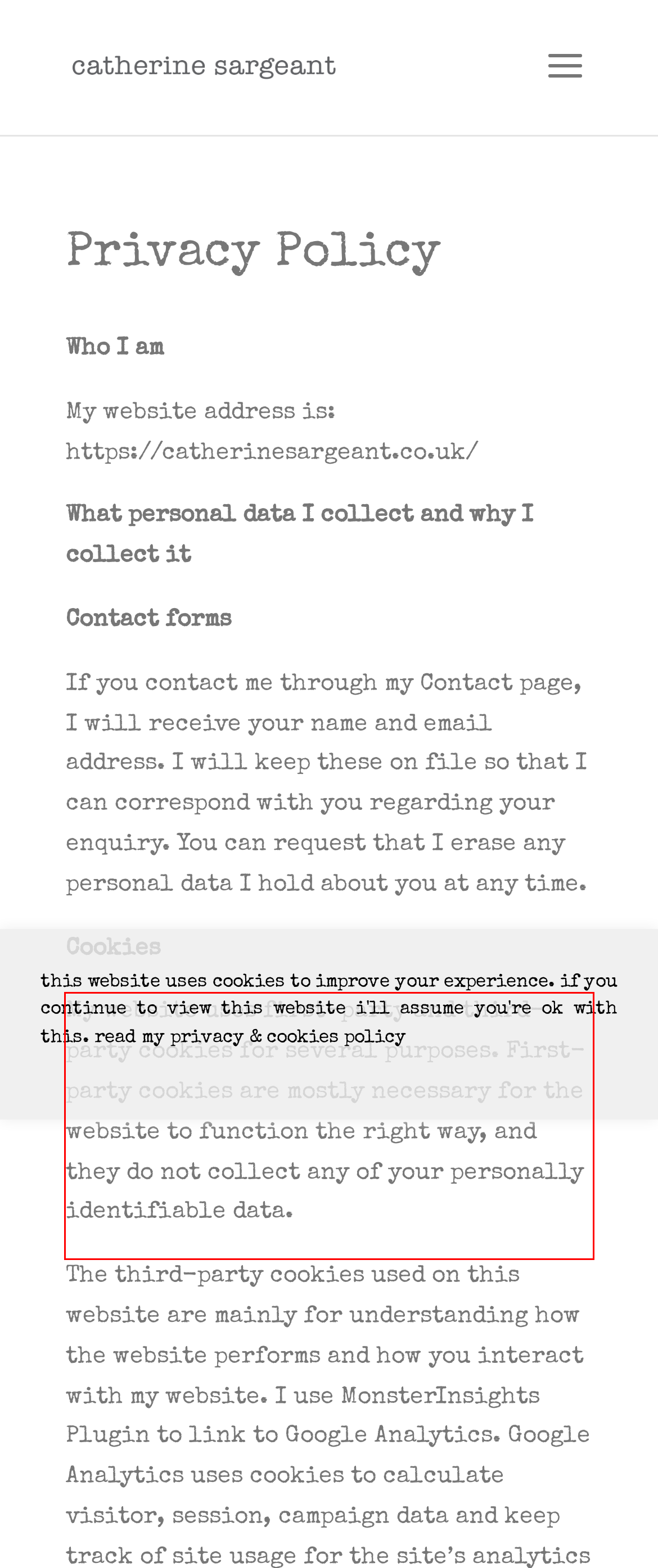Please look at the screenshot provided and find the red bounding box. Extract the text content contained within this bounding box.

My website uses first-party and third-party cookies for several purposes. First-party cookies are mostly necessary for the website to function the right way, and they do not collect any of your personally identifiable data.